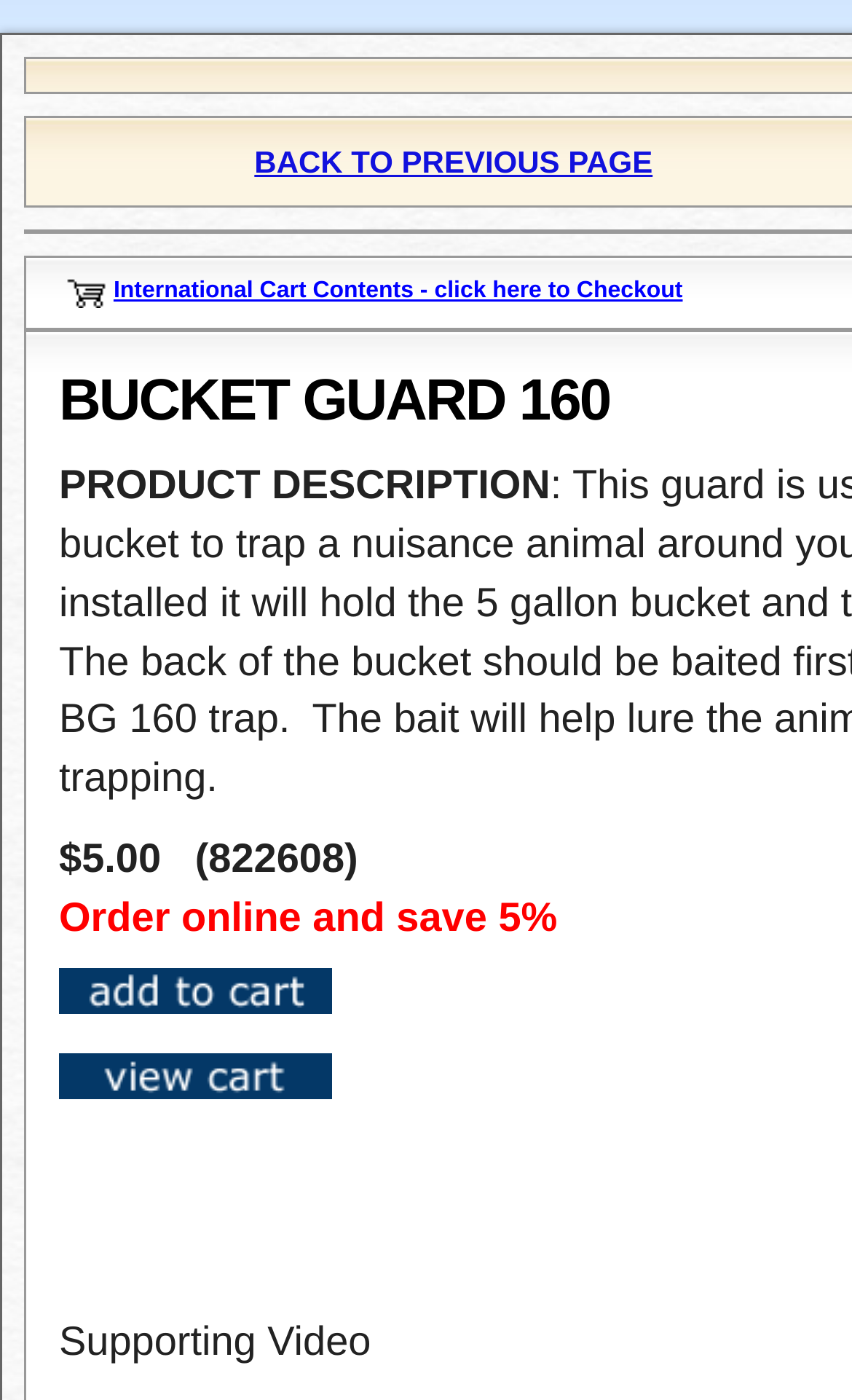Reply to the question with a single word or phrase:
What type of content is available below the product description?

Supporting Video